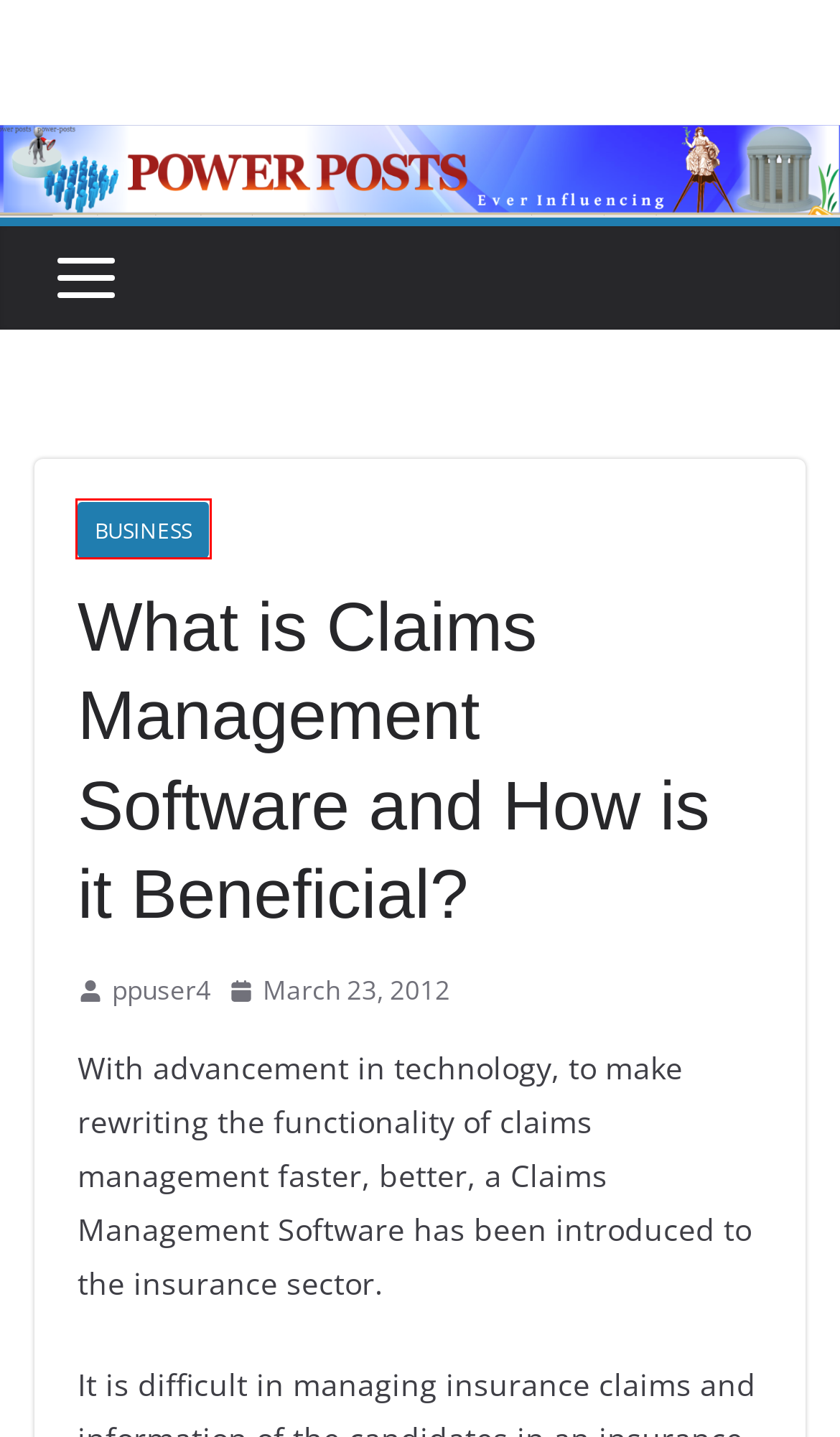Examine the screenshot of a webpage with a red rectangle bounding box. Select the most accurate webpage description that matches the new webpage after clicking the element within the bounding box. Here are the candidates:
A. Law Commission in England Seeks Faster Insurance Payouts | Power-Posts
B. drug addiction | Power-Posts
C. Business | Power-Posts
D. Gardening | Power-Posts
E. Travel | Power-Posts
F. Recreation | Power-Posts
G. Home and Gardening | Power-Posts
H. ppuser4 | Power-Posts

C